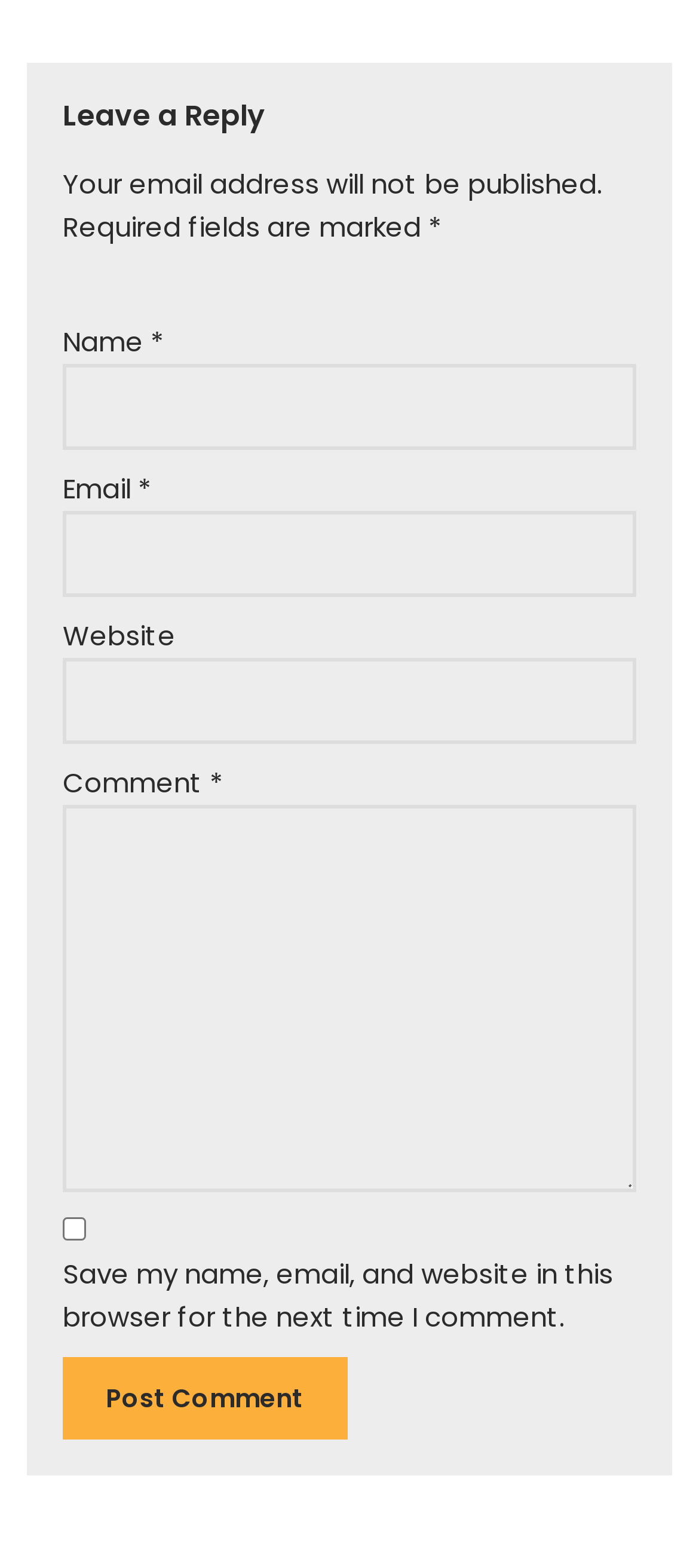What is the label for the 'Email' input field?
Refer to the screenshot and answer in one word or phrase.

Email